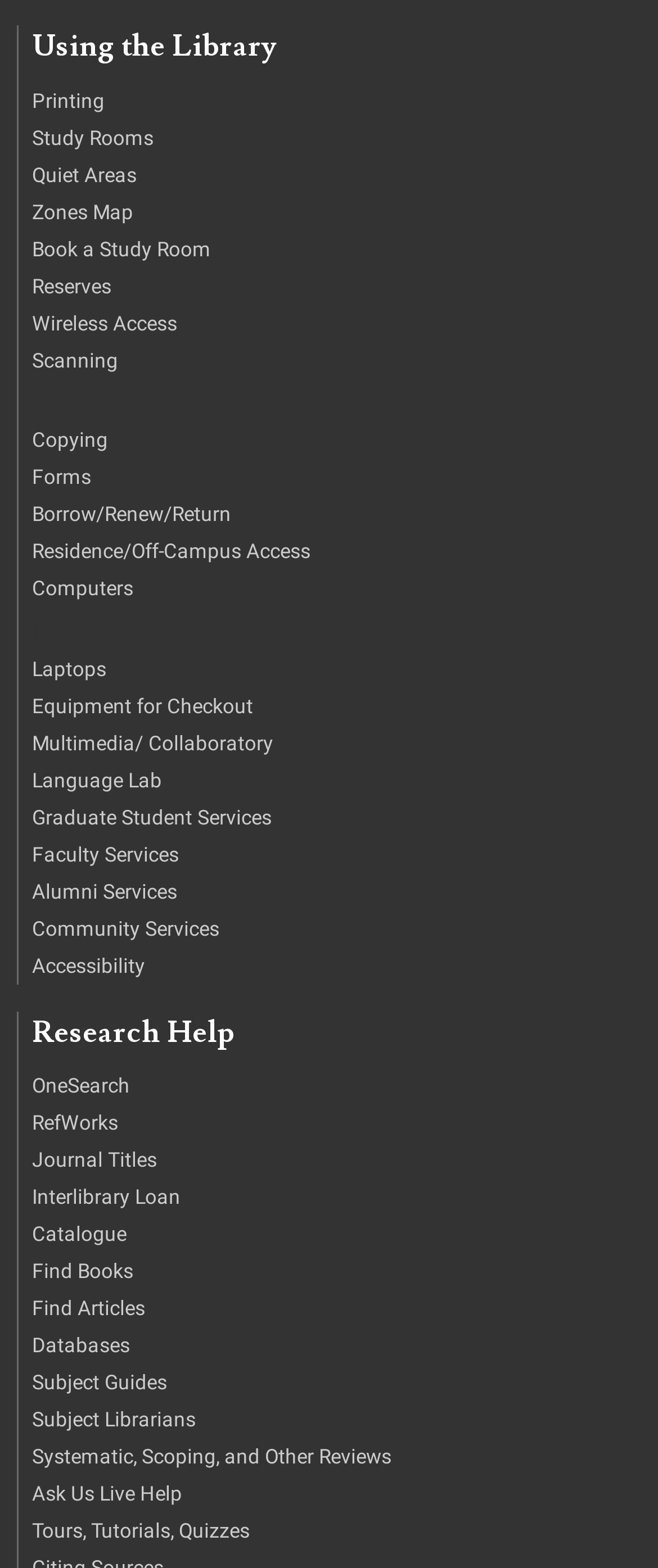Find the bounding box coordinates corresponding to the UI element with the description: "Systematic, Scoping, and Other Reviews". The coordinates should be formatted as [left, top, right, bottom], with values as floats between 0 and 1.

[0.049, 0.917, 0.974, 0.941]